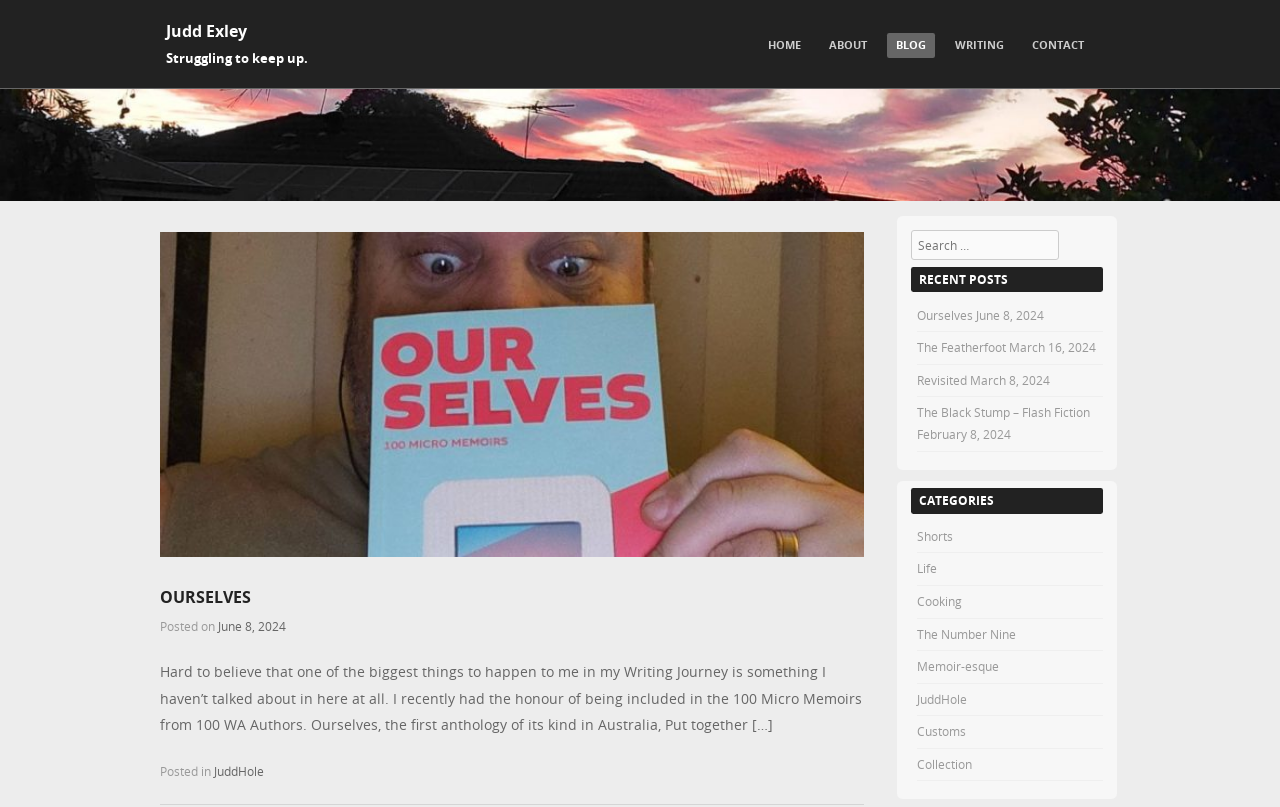Give a detailed explanation of the elements present on the webpage.

The webpage is a blog titled "All Posts – Judd Exley". At the top, there is a heading "Judd Exley" with a link to the same name, followed by a static text "Struggling to keep up." To the right of the heading, there is a menu with links to "HOME", "ABOUT", "BLOG", "WRITING", and "CONTACT".

Below the menu, there is a large image that spans the entire width of the page. Underneath the image, there is an article section with a heading "OURSELVES" and a link to the same name. The article has a posted date "June 8, 2024" and a long paragraph of text describing the author's experience of being included in the 100 Micro Memoirs from 100 WA Authors.

To the right of the article section, there is a complementary section with a search bar and a heading "RECENT POSTS". Below the search bar, there are several links to recent posts, including "Ourselves", "The Featherfoot", "Revisited", and others, each with a posted date.

Further down the page, there is another complementary section with a heading "CATEGORIES". This section has several links to categories, including "Shorts", "Life", "Cooking", and others.

At the very bottom of the page, there is a footer section with a posted in section that links to "JuddHole".